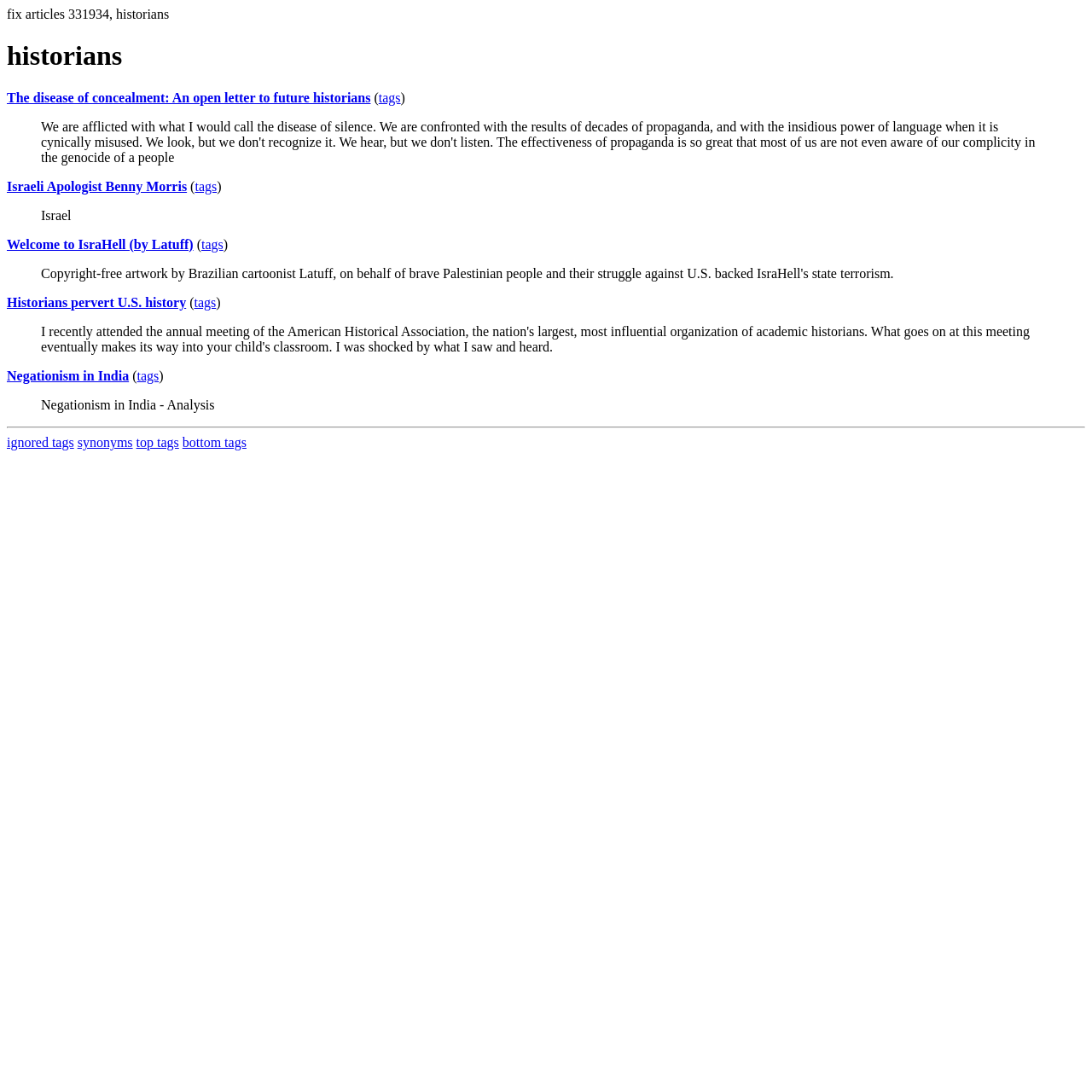Specify the bounding box coordinates of the element's region that should be clicked to achieve the following instruction: "go to the ignored tags page". The bounding box coordinates consist of four float numbers between 0 and 1, in the format [left, top, right, bottom].

[0.006, 0.398, 0.068, 0.412]